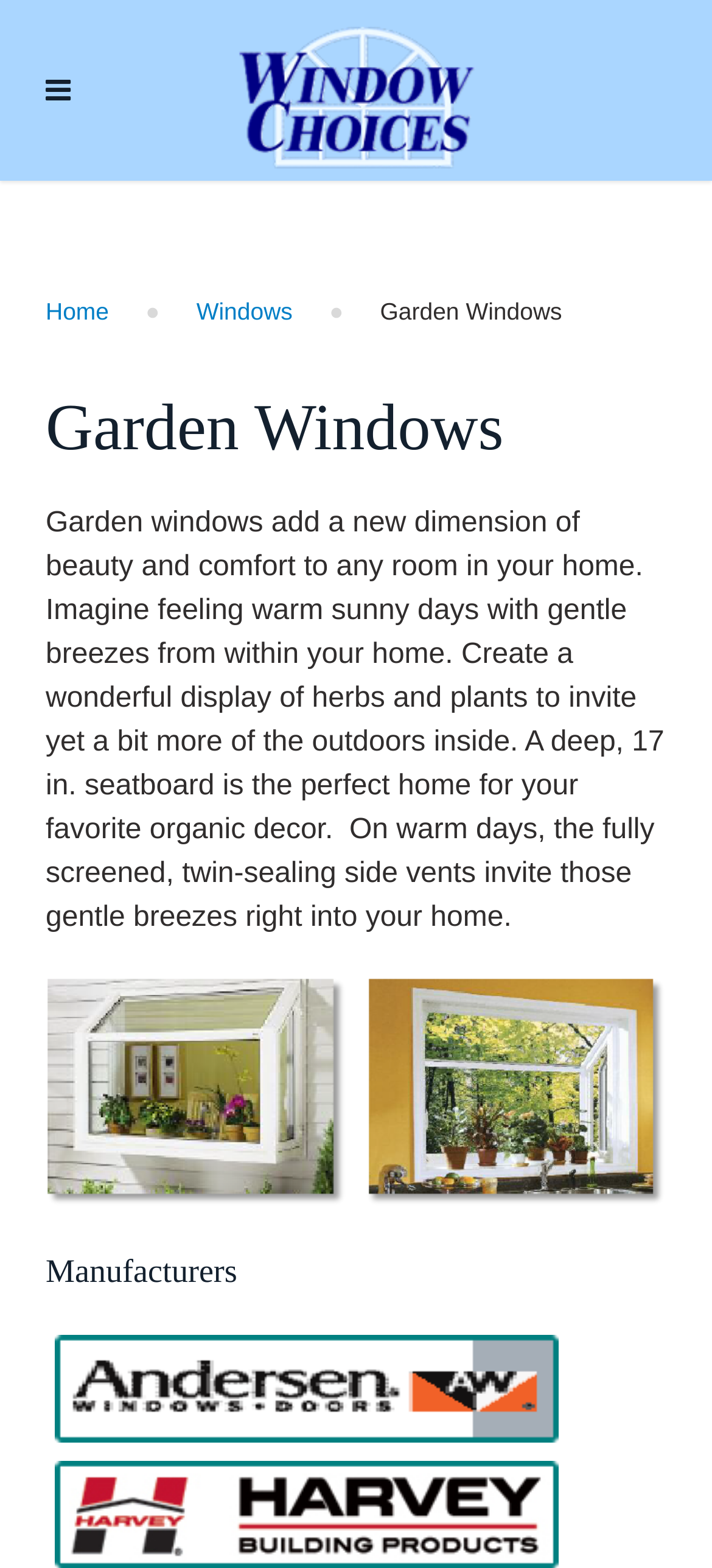Analyze the image and answer the question with as much detail as possible: 
What is the benefit of garden windows?

According to the webpage content, garden windows add a new dimension of beauty and comfort to any room in your home, allowing you to feel warm sunny days with gentle breezes from within your home.